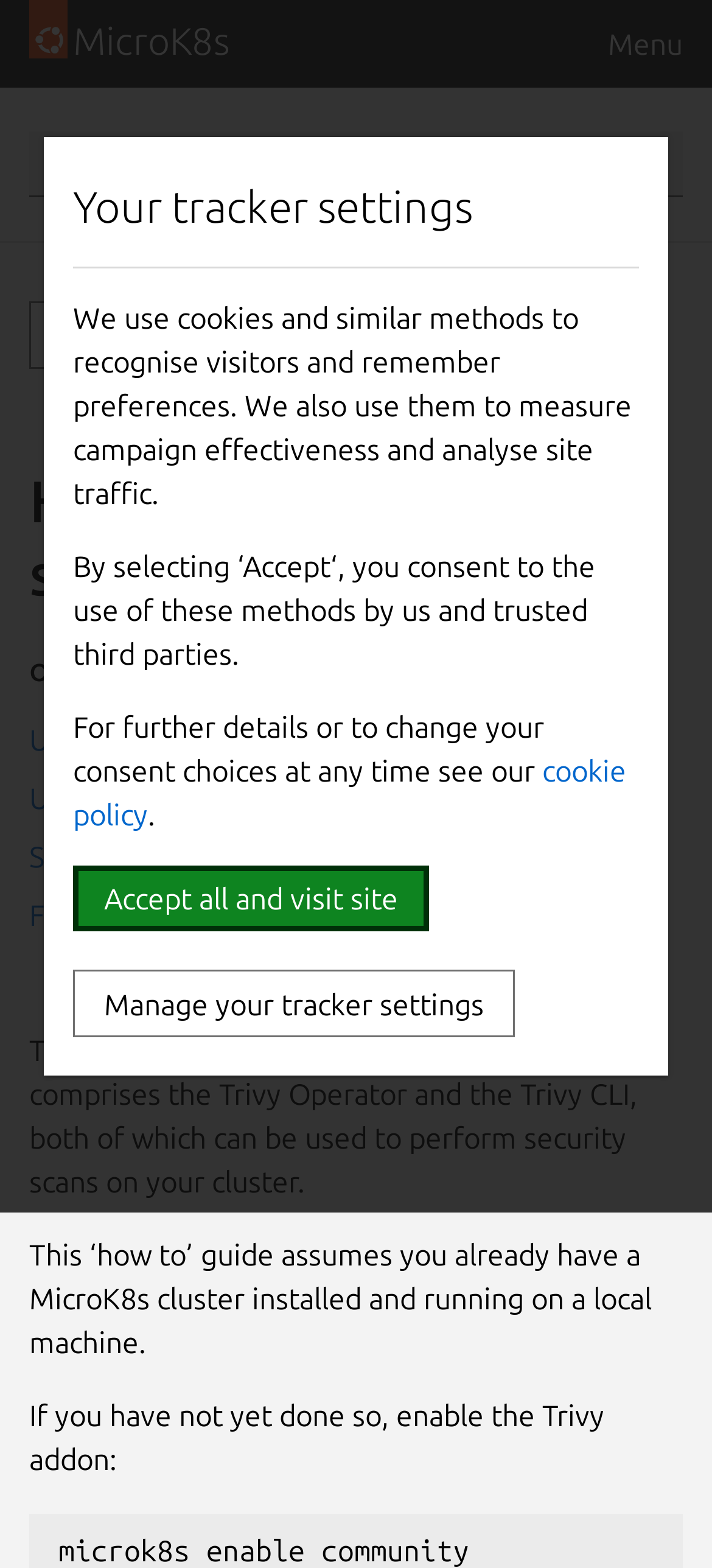What is the default state of the side navigation?
Using the image, provide a concise answer in one word or a short phrase.

Collapsed